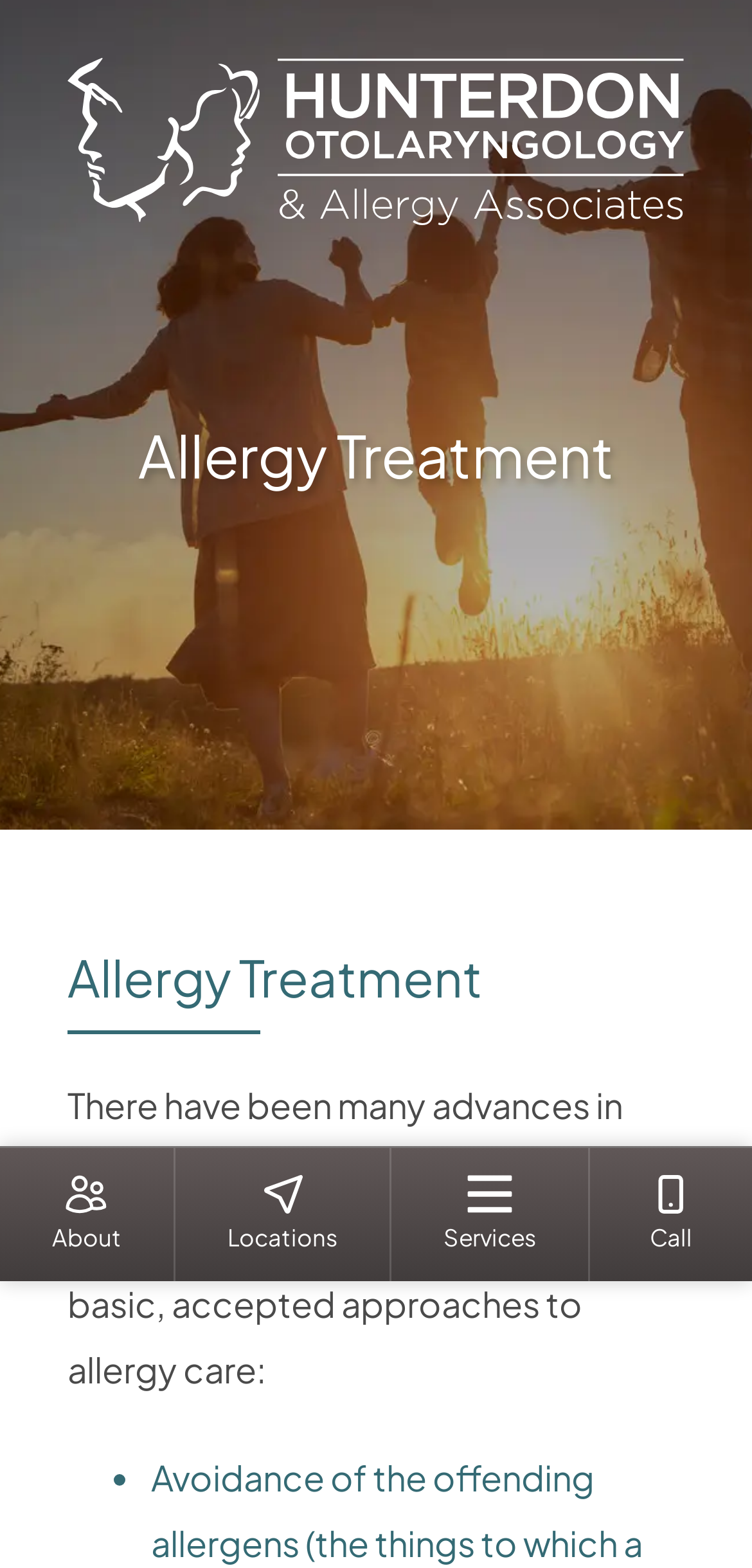What is the text of the first heading element? Using the information from the screenshot, answer with a single word or phrase.

Allergy Treatment